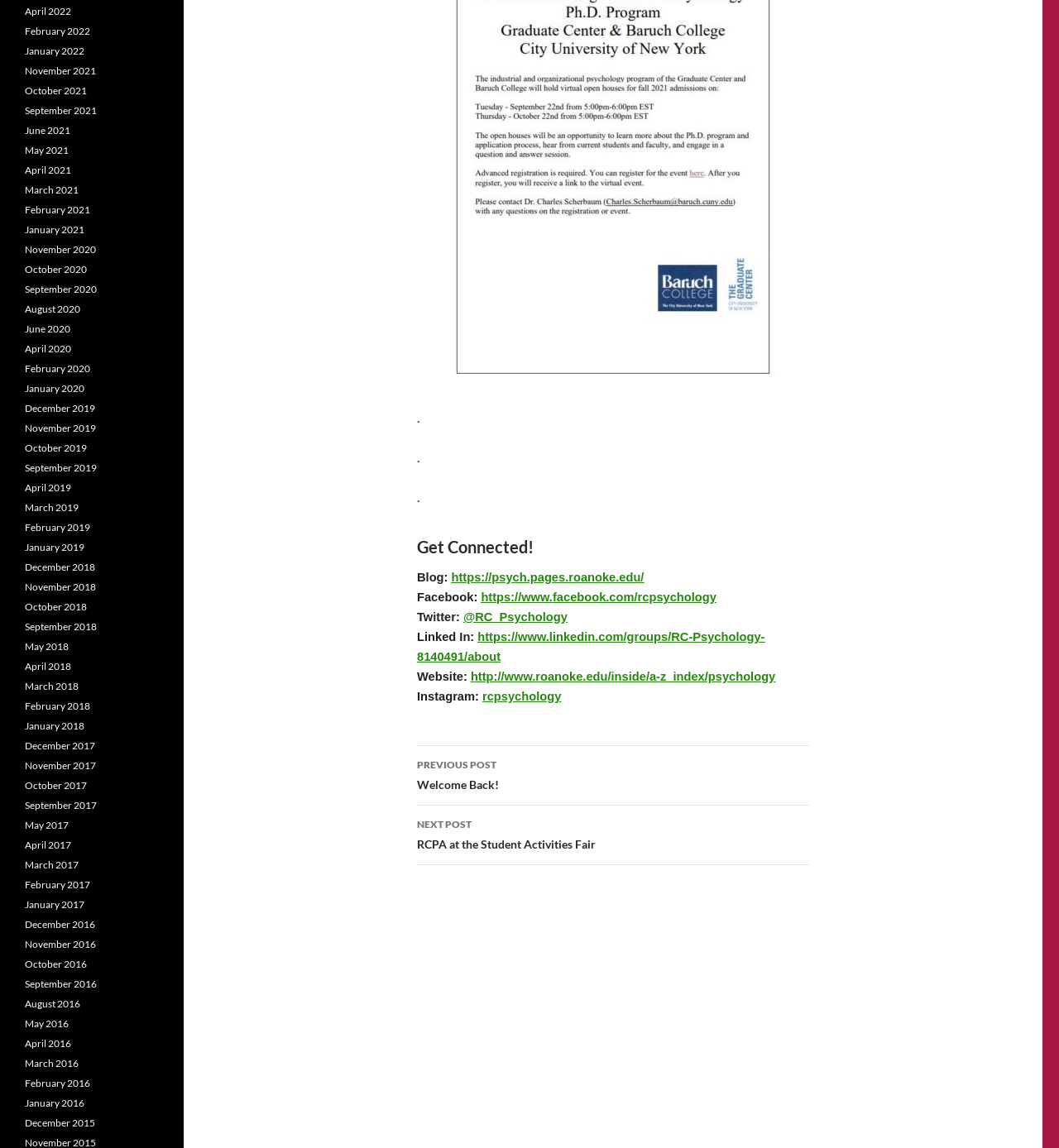Can you determine the bounding box coordinates of the area that needs to be clicked to fulfill the following instruction: "View previous post"?

[0.394, 0.65, 0.764, 0.702]